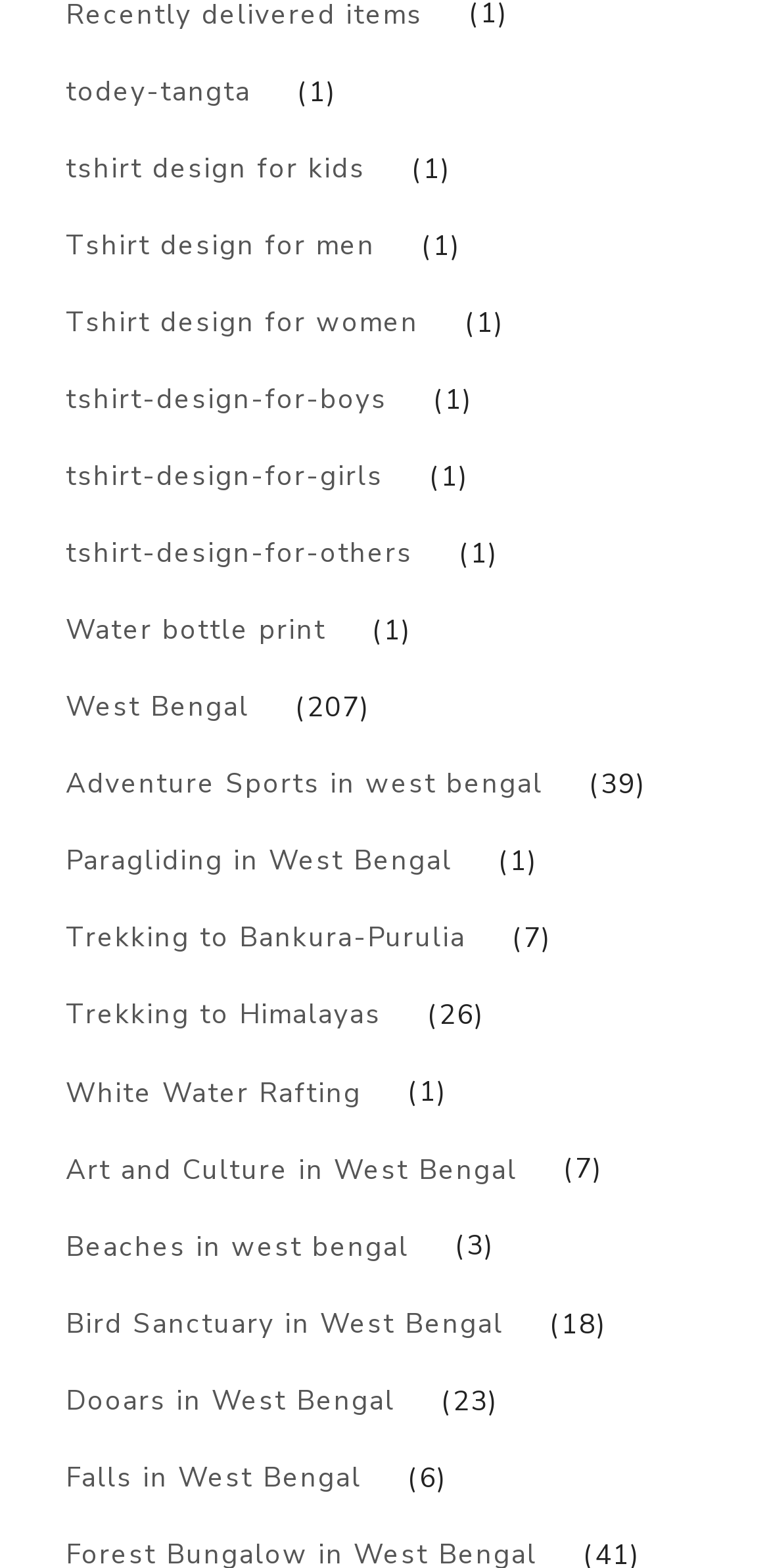Locate the bounding box coordinates of the region to be clicked to comply with the following instruction: "Discover Falls in West Bengal". The coordinates must be four float numbers between 0 and 1, in the form [left, top, right, bottom].

[0.038, 0.919, 0.517, 0.968]